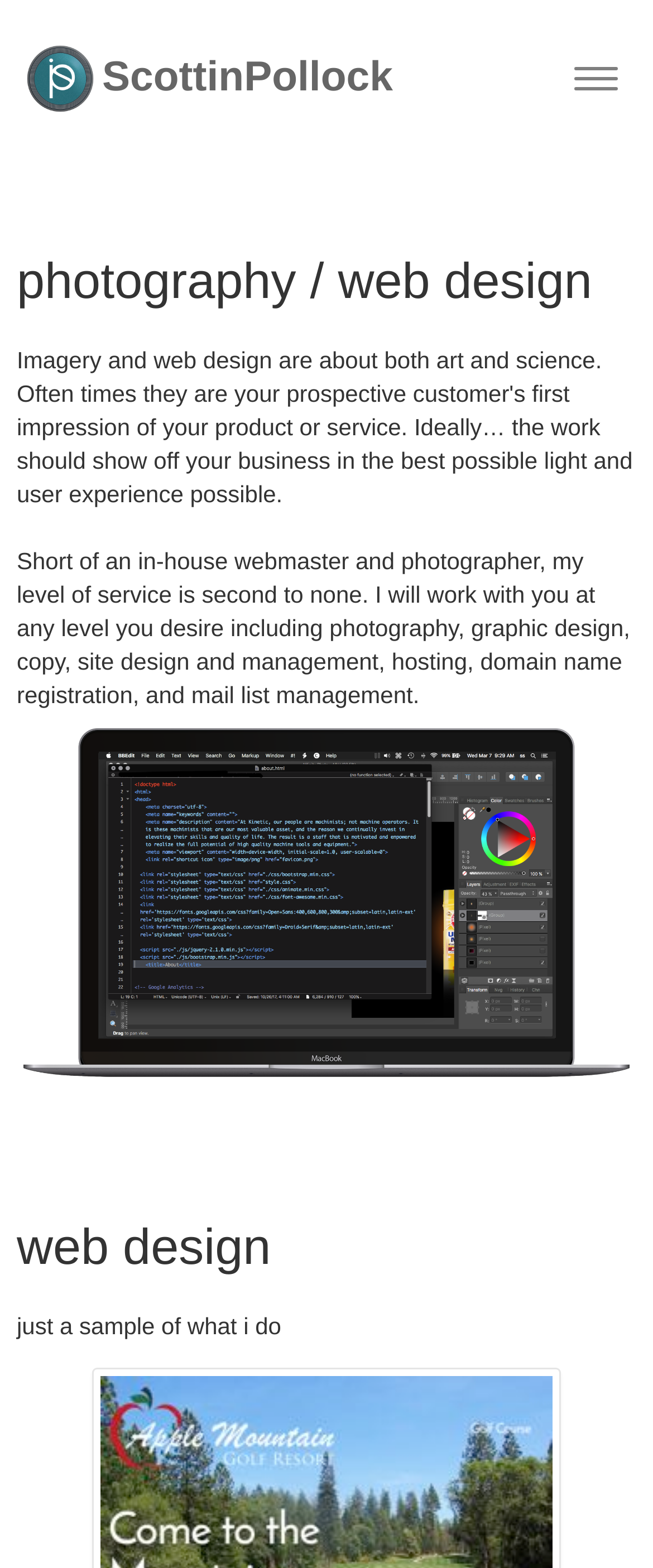What is the purpose of the toggle navigation button?
Refer to the image and offer an in-depth and detailed answer to the question.

The toggle navigation button is likely used to navigate through the website, possibly to access other pages or sections, as it is a common functionality of such buttons on websites.